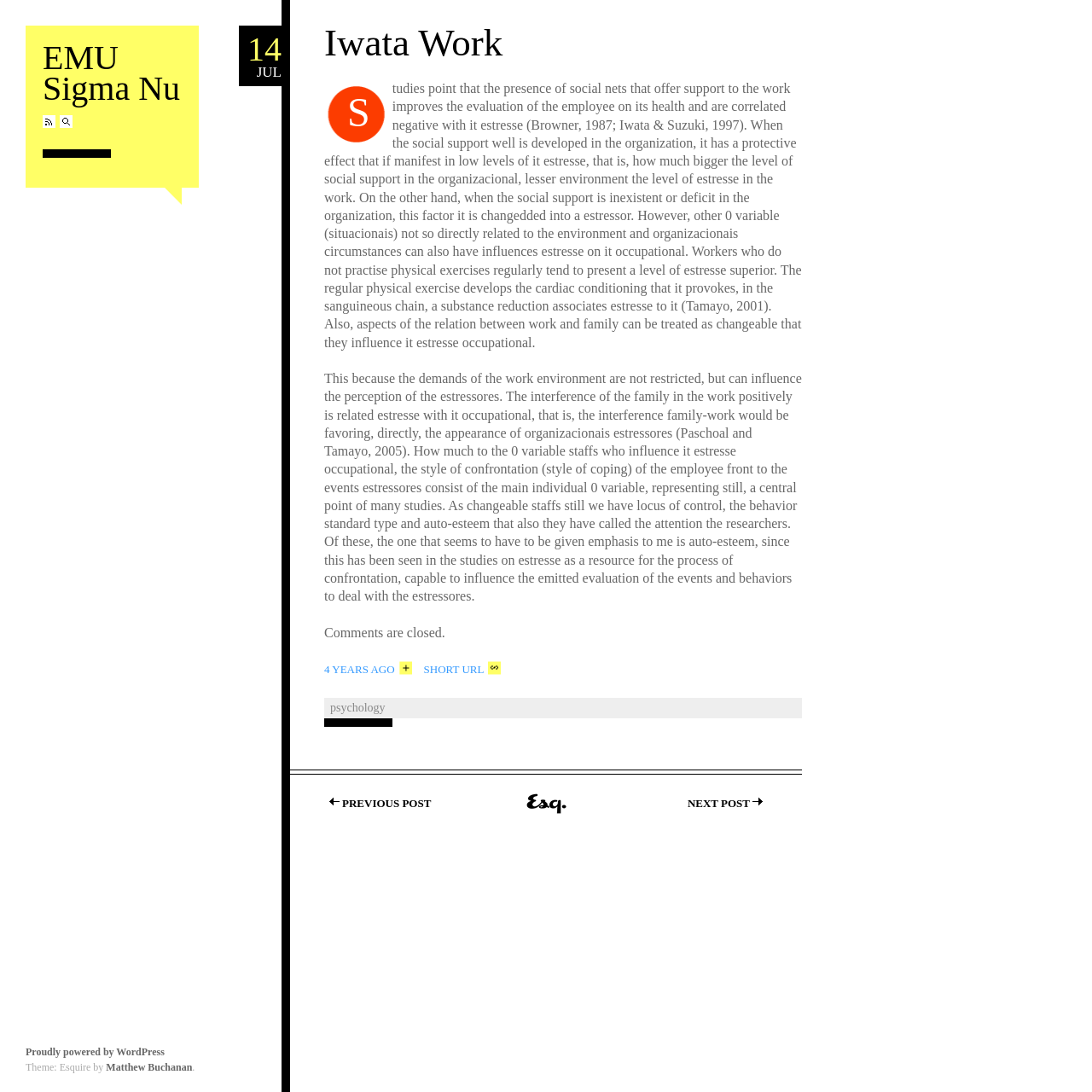Provide a brief response to the question using a single word or phrase: 
What is the effect of regular physical exercise on stress?

Reduces stress